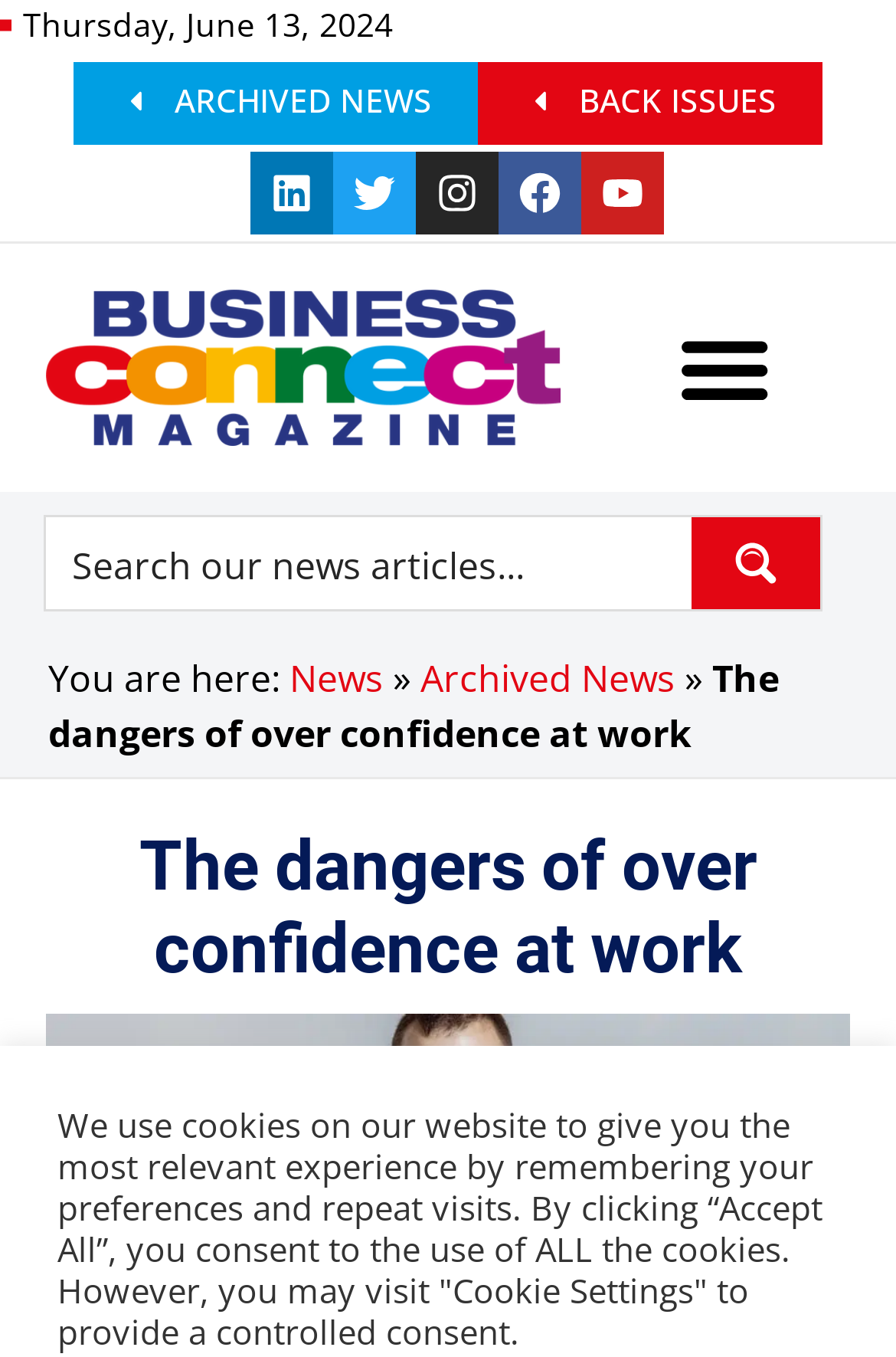Show the bounding box coordinates for the HTML element described as: "Search our articles".

[0.771, 0.382, 0.915, 0.449]